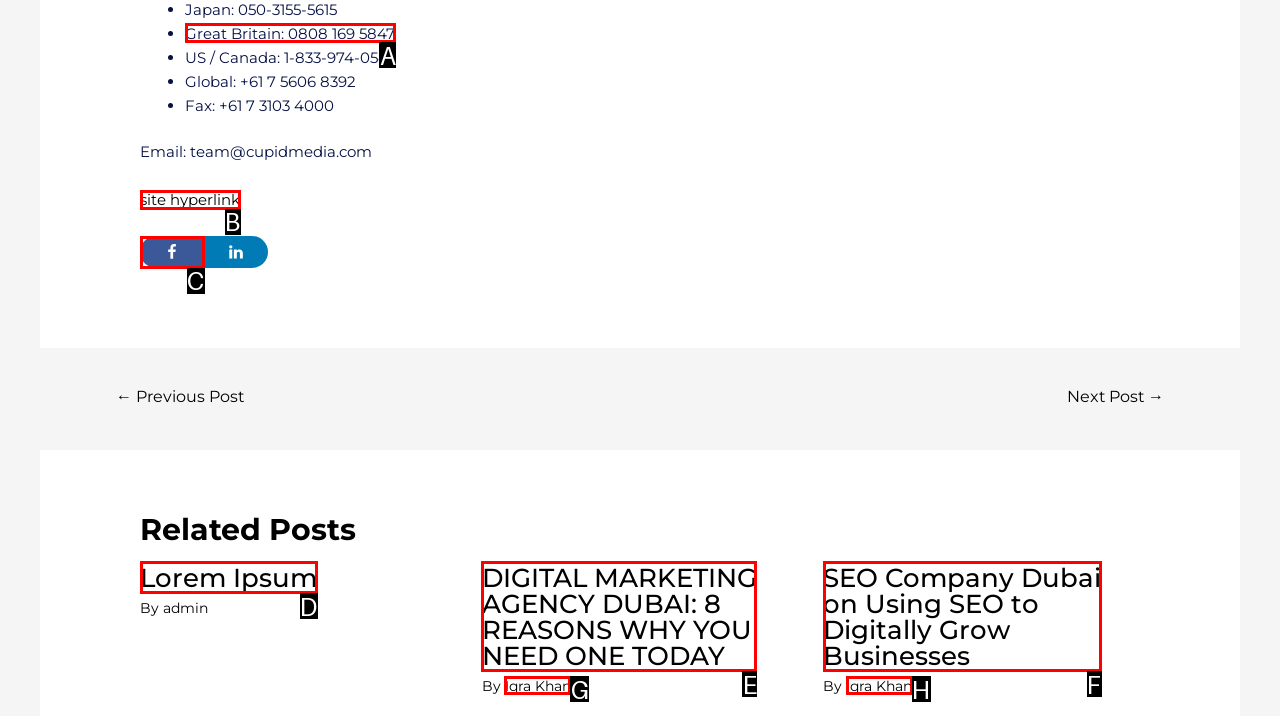Which UI element's letter should be clicked to achieve the task: Call Great Britain
Provide the letter of the correct choice directly.

A